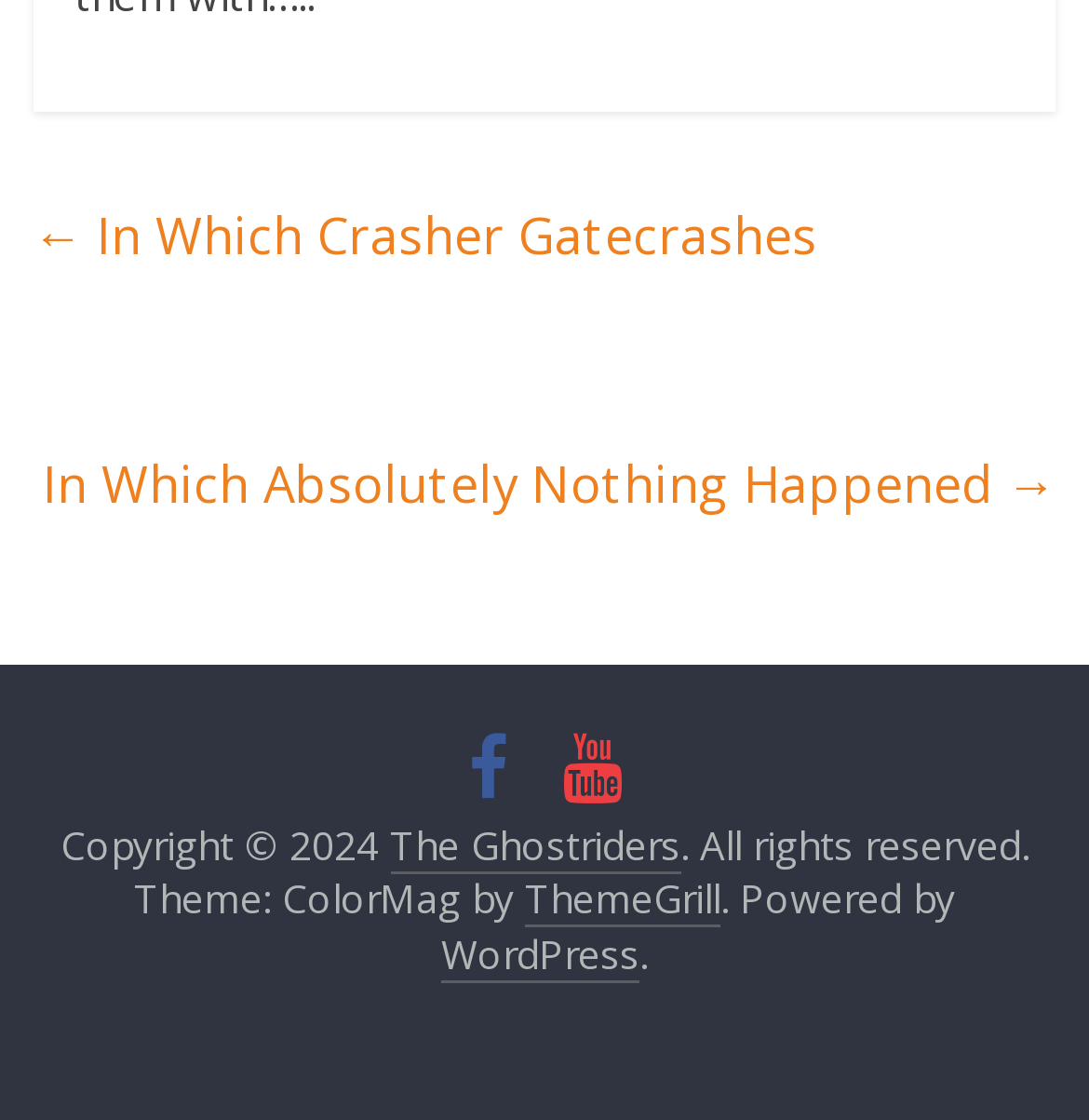What is the platform powering the webpage?
Using the information presented in the image, please offer a detailed response to the question.

The link element 'WordPress' is present at the bottom of the webpage, indicating that the platform powering the webpage is WordPress.